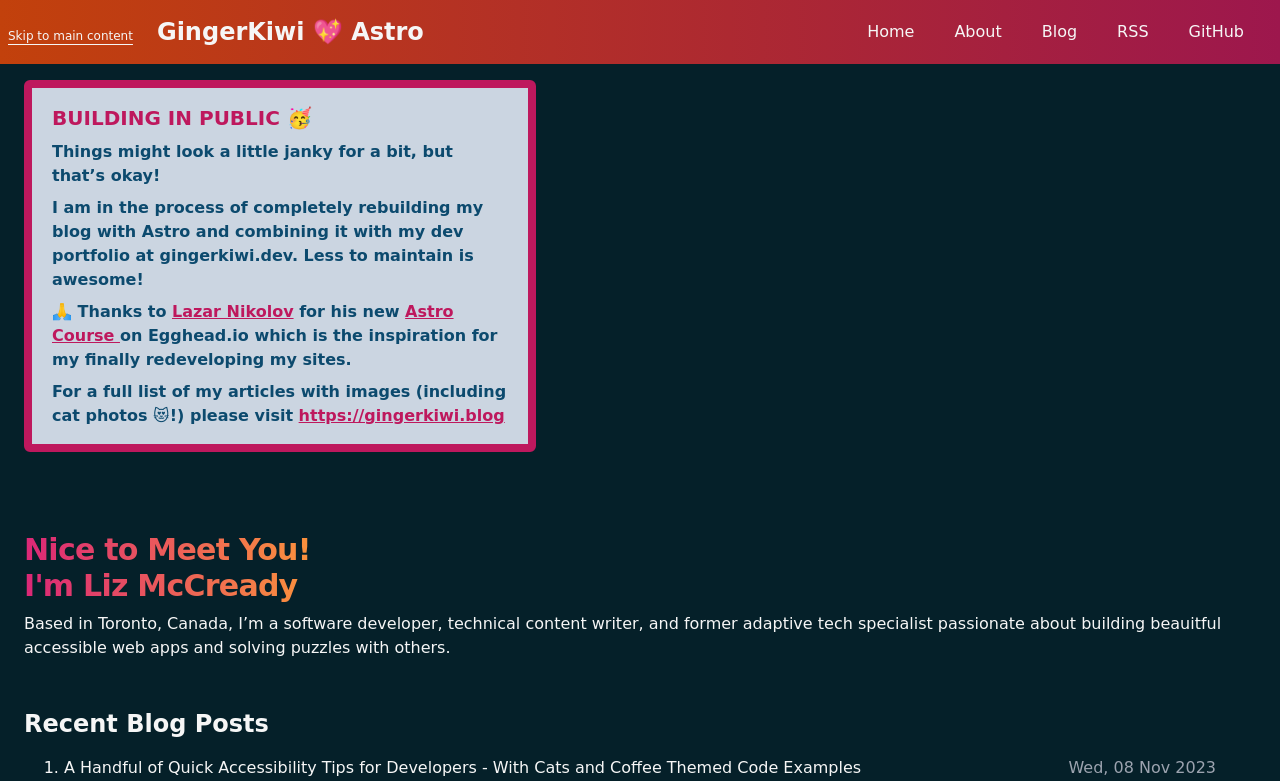Identify the bounding box coordinates for the element you need to click to achieve the following task: "visit the blog". Provide the bounding box coordinates as four float numbers between 0 and 1, in the form [left, top, right, bottom].

[0.233, 0.52, 0.394, 0.544]